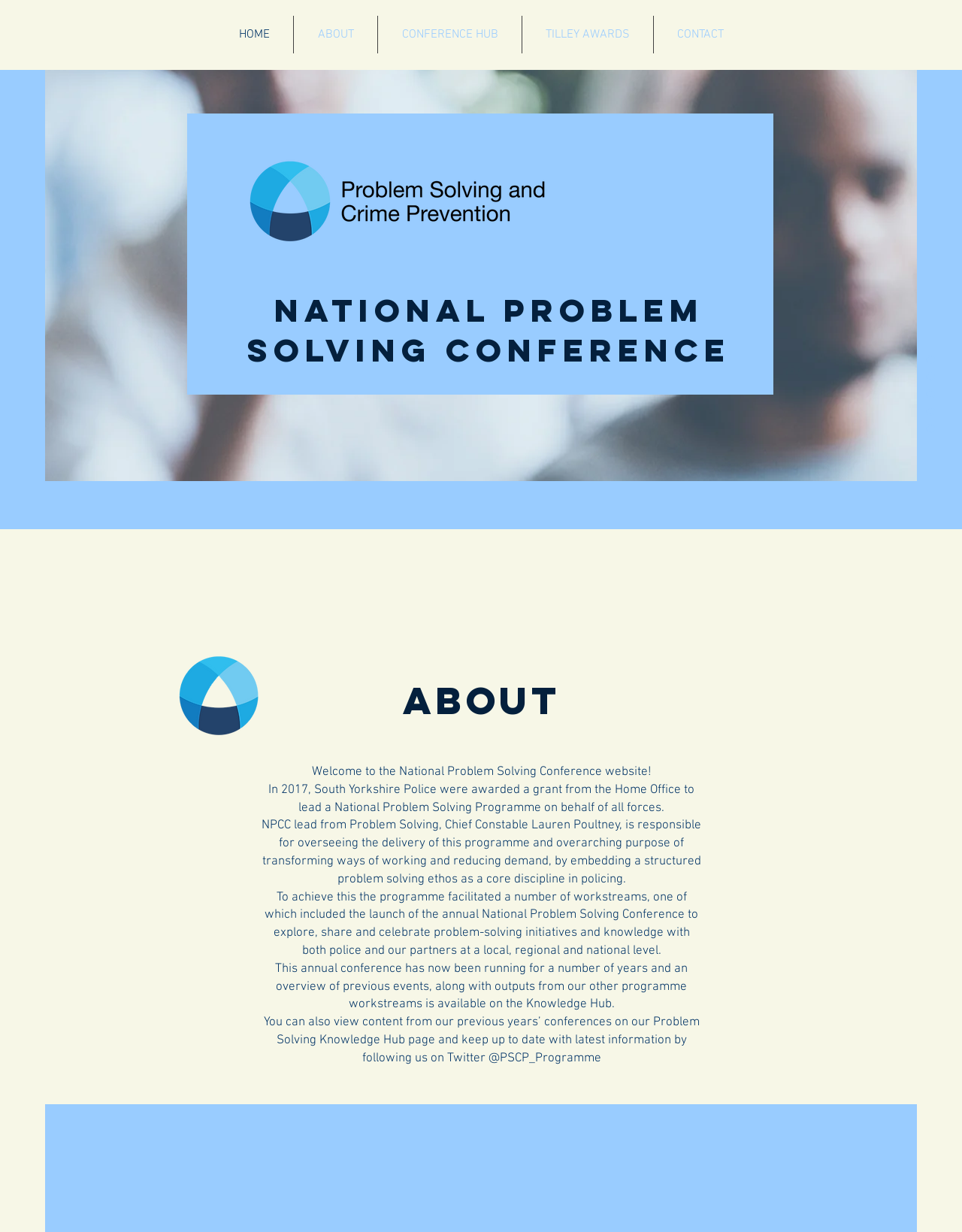Determine the bounding box coordinates of the section to be clicked to follow the instruction: "Click on the TILLEY AWARDS link". The coordinates should be given as four float numbers between 0 and 1, formatted as [left, top, right, bottom].

[0.543, 0.013, 0.679, 0.043]